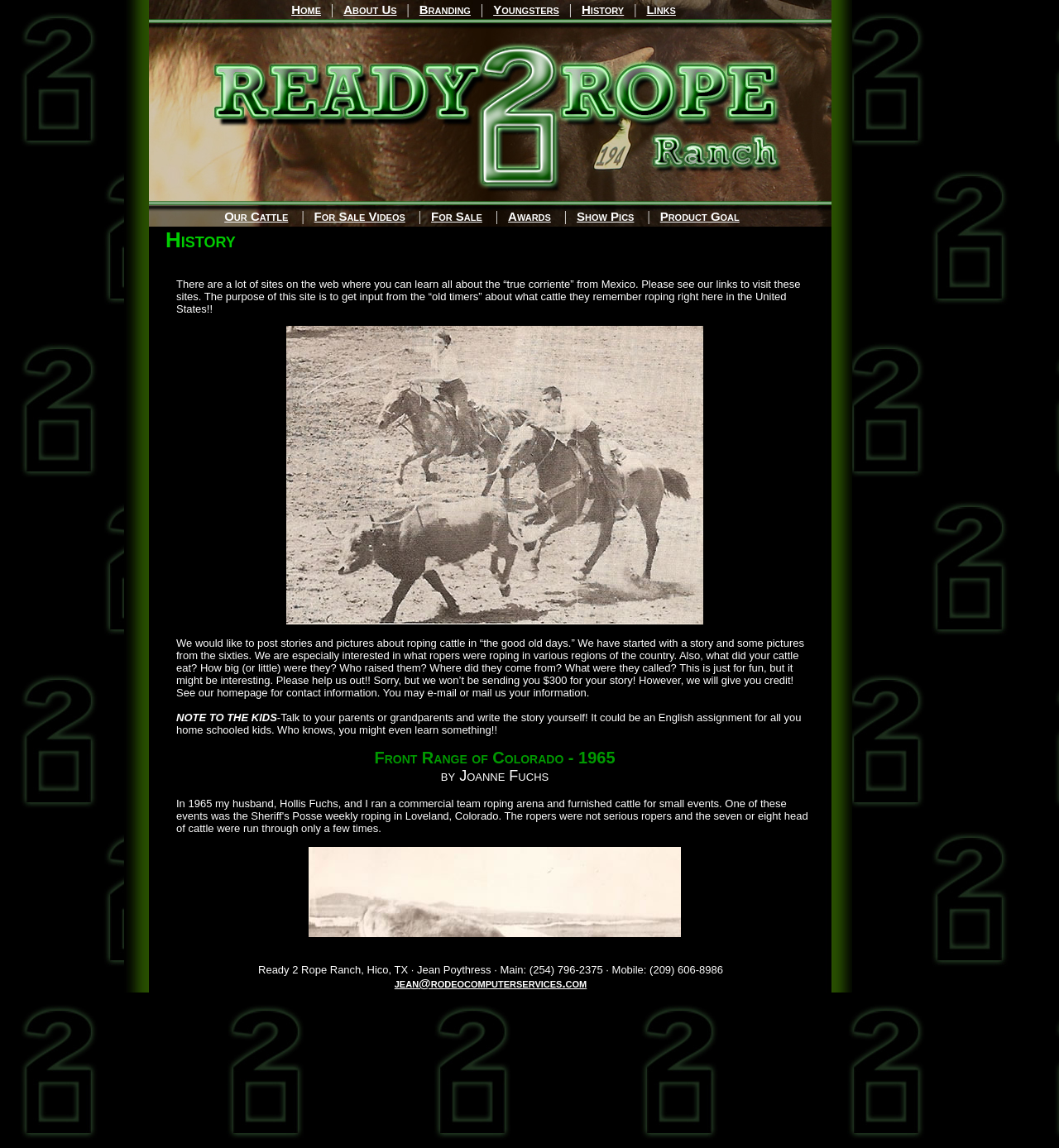Specify the bounding box coordinates of the region I need to click to perform the following instruction: "Click Home". The coordinates must be four float numbers in the range of 0 to 1, i.e., [left, top, right, bottom].

[0.275, 0.002, 0.303, 0.014]